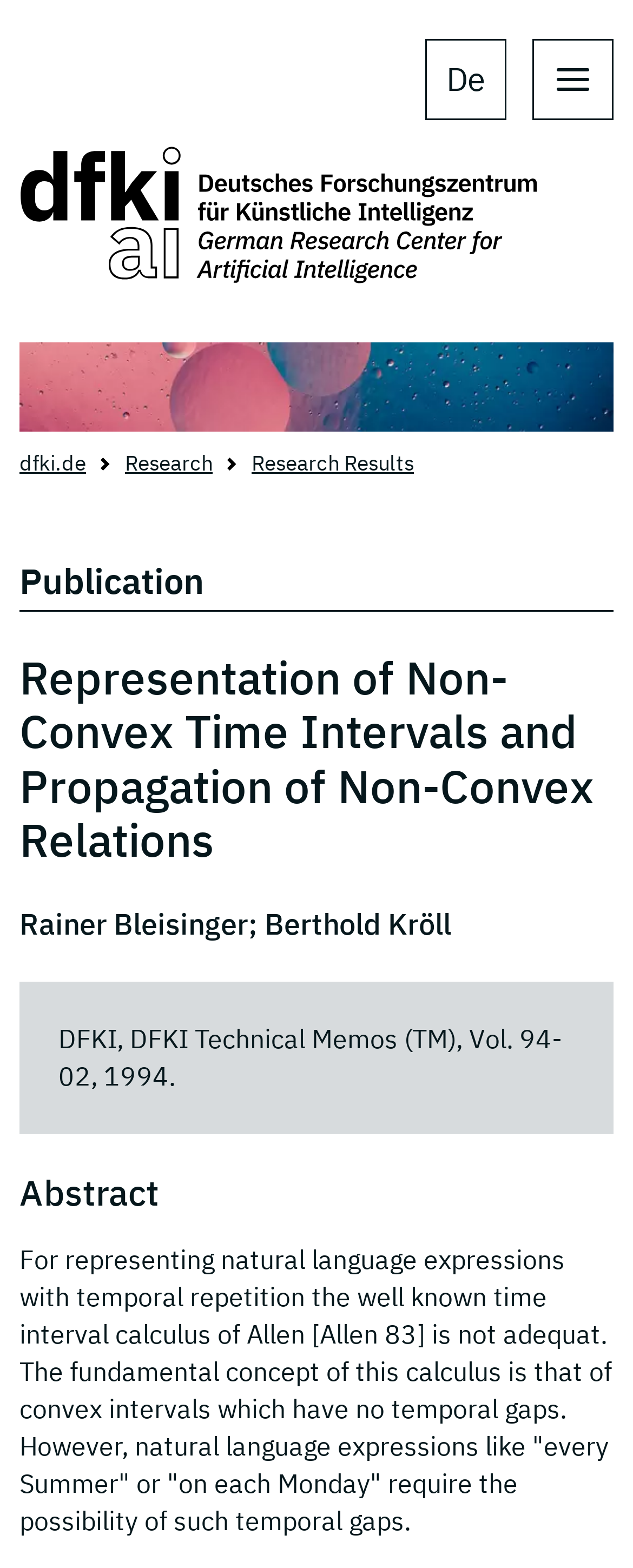Provide a brief response to the question using a single word or phrase: 
What is the name of the research institution?

Deutsches Forschungszentrum für Künstliche Intelligenz